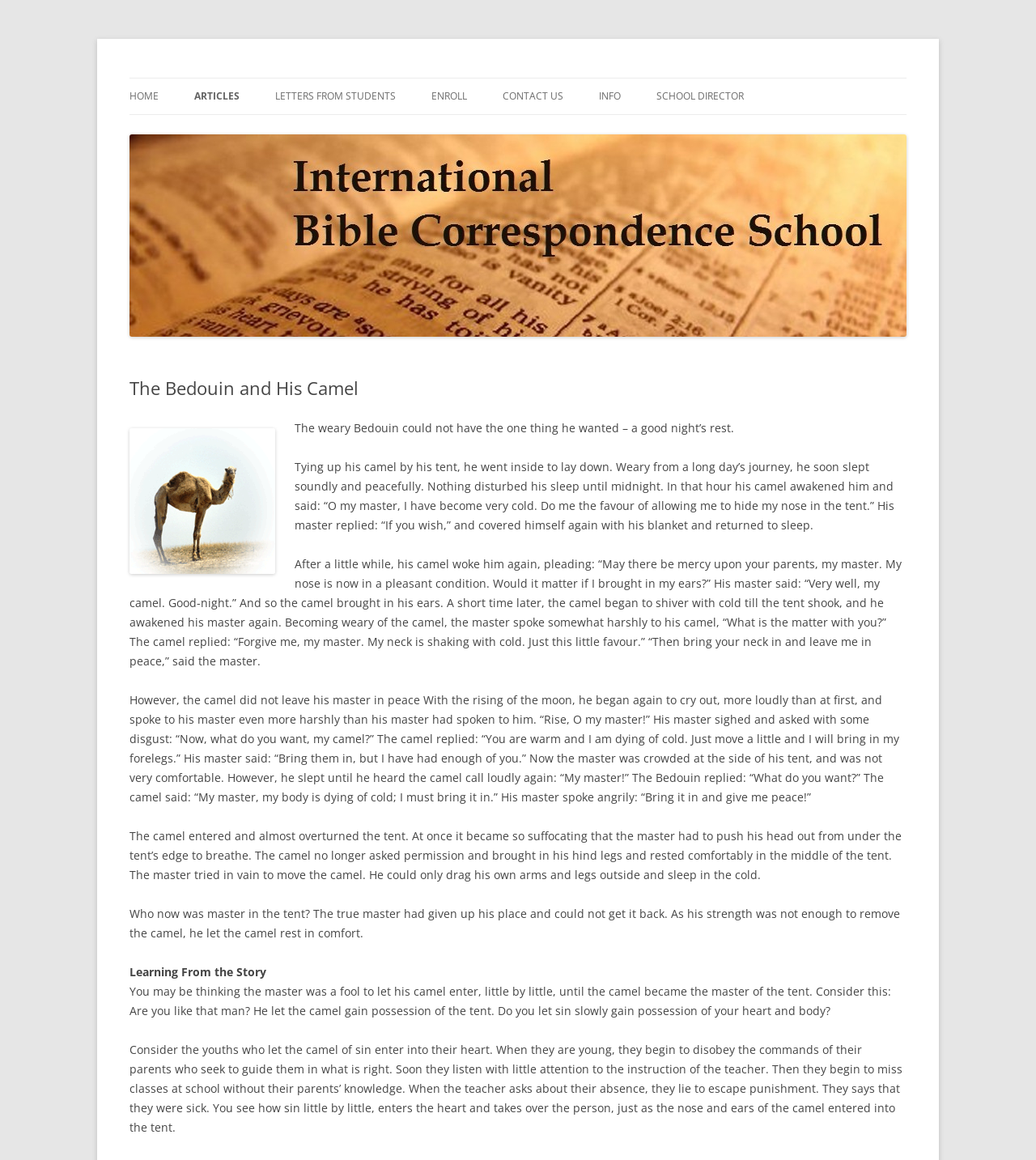Please determine the bounding box coordinates of the element's region to click for the following instruction: "Click on the 'ENROLL' link".

[0.416, 0.068, 0.451, 0.099]